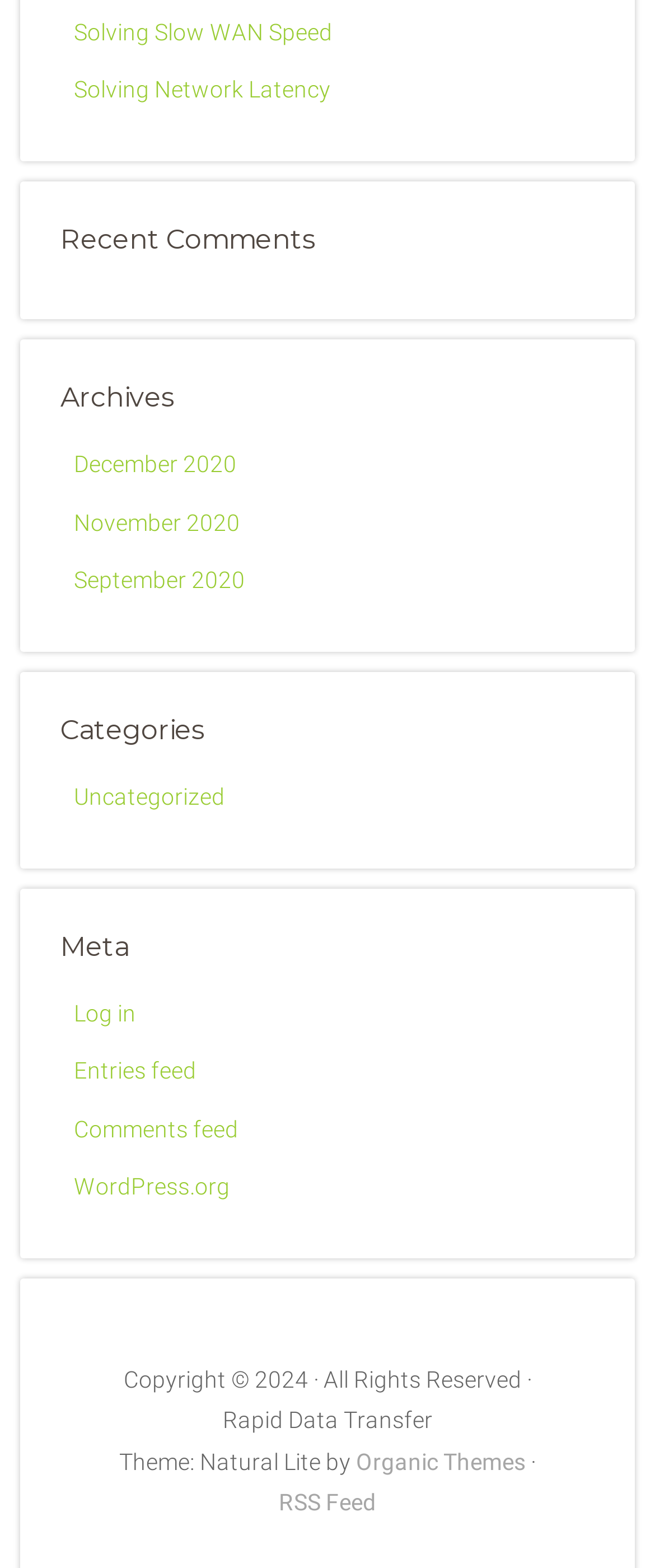Locate the bounding box coordinates of the element's region that should be clicked to carry out the following instruction: "View recent comments". The coordinates need to be four float numbers between 0 and 1, i.e., [left, top, right, bottom].

[0.092, 0.141, 0.908, 0.165]